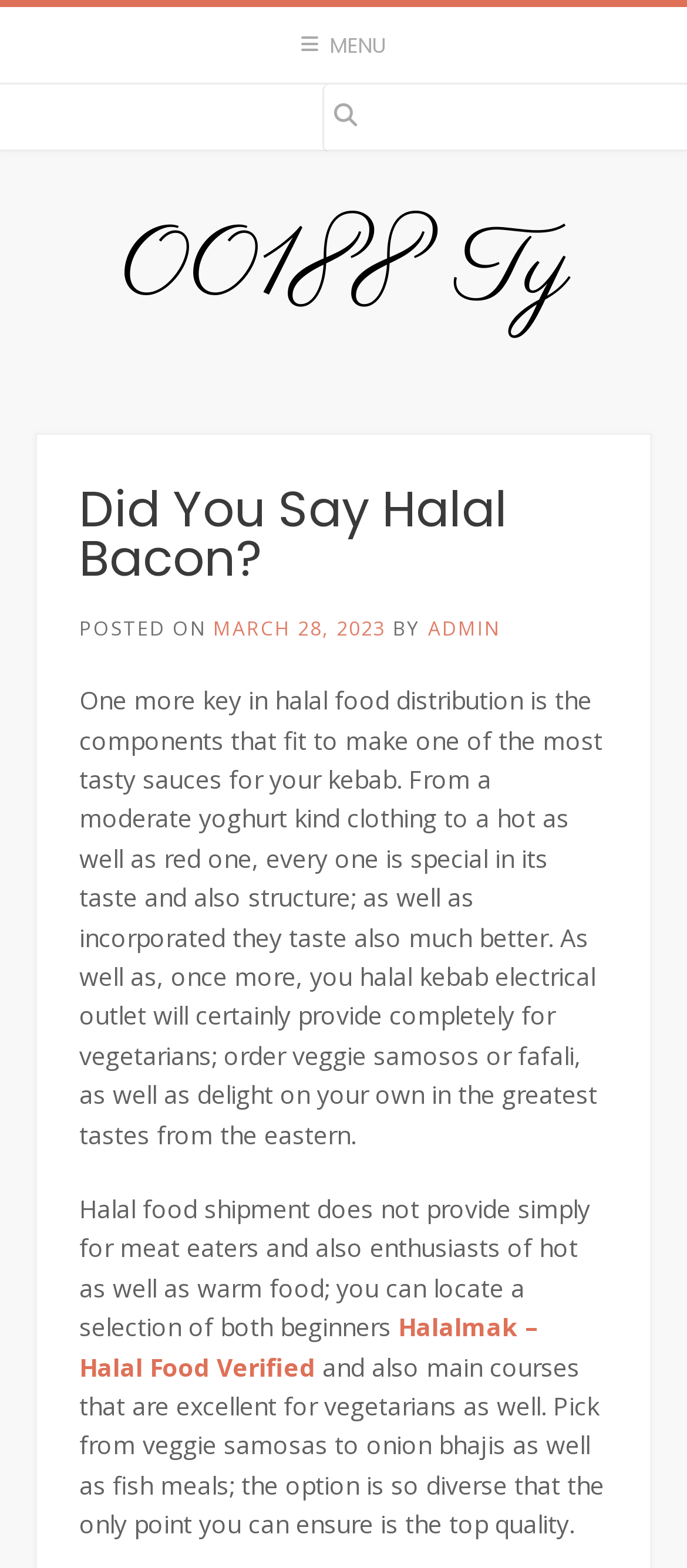Who is the author of the post?
Answer the question with as much detail as possible.

I found the author of the post by looking at the link 'ADMIN' which is located below the heading '00188 Ty' and next to the text 'BY'.